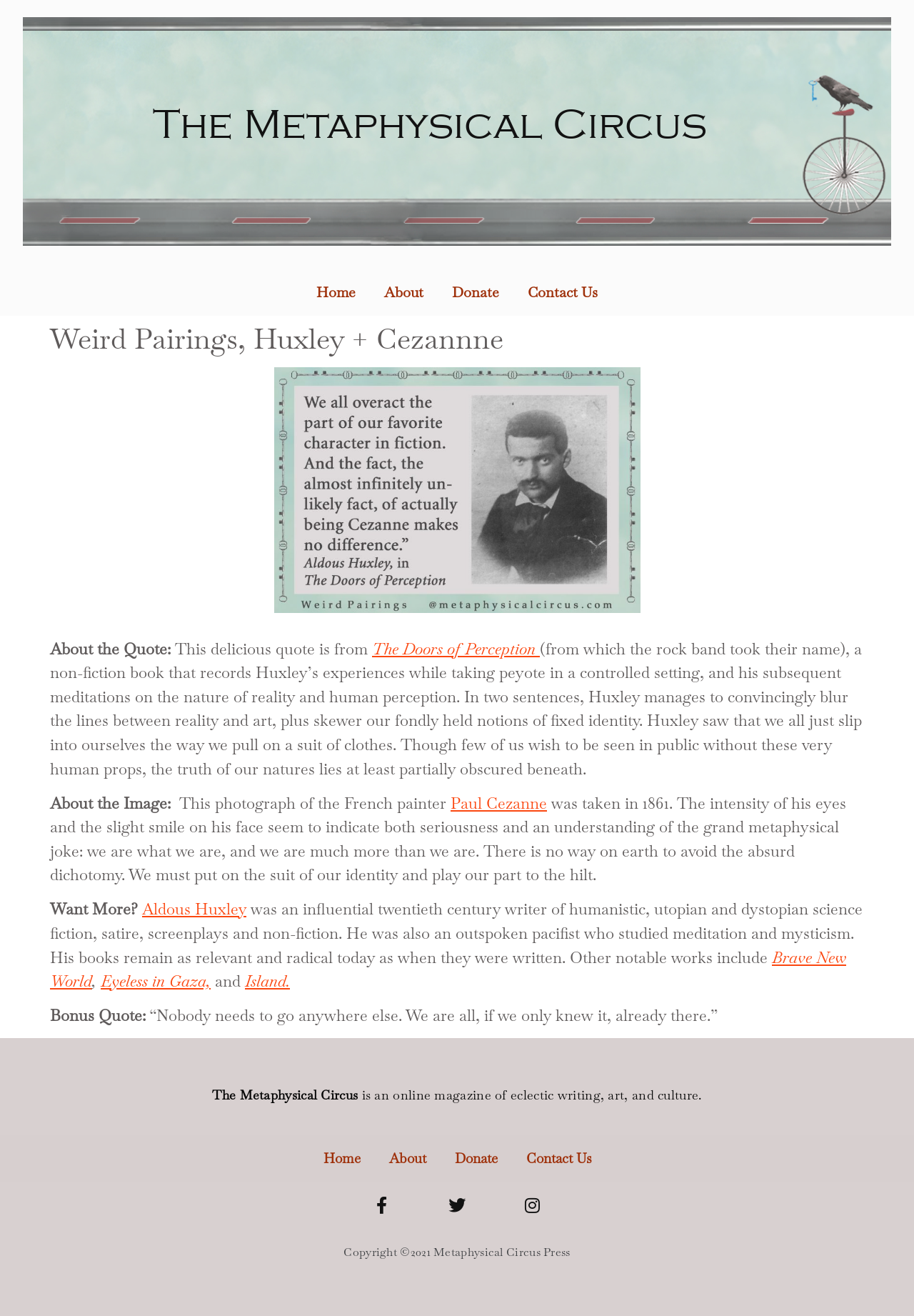Find the bounding box coordinates for the UI element whose description is: "About". The coordinates should be four float numbers between 0 and 1, in the format [left, top, right, bottom].

[0.41, 0.868, 0.482, 0.893]